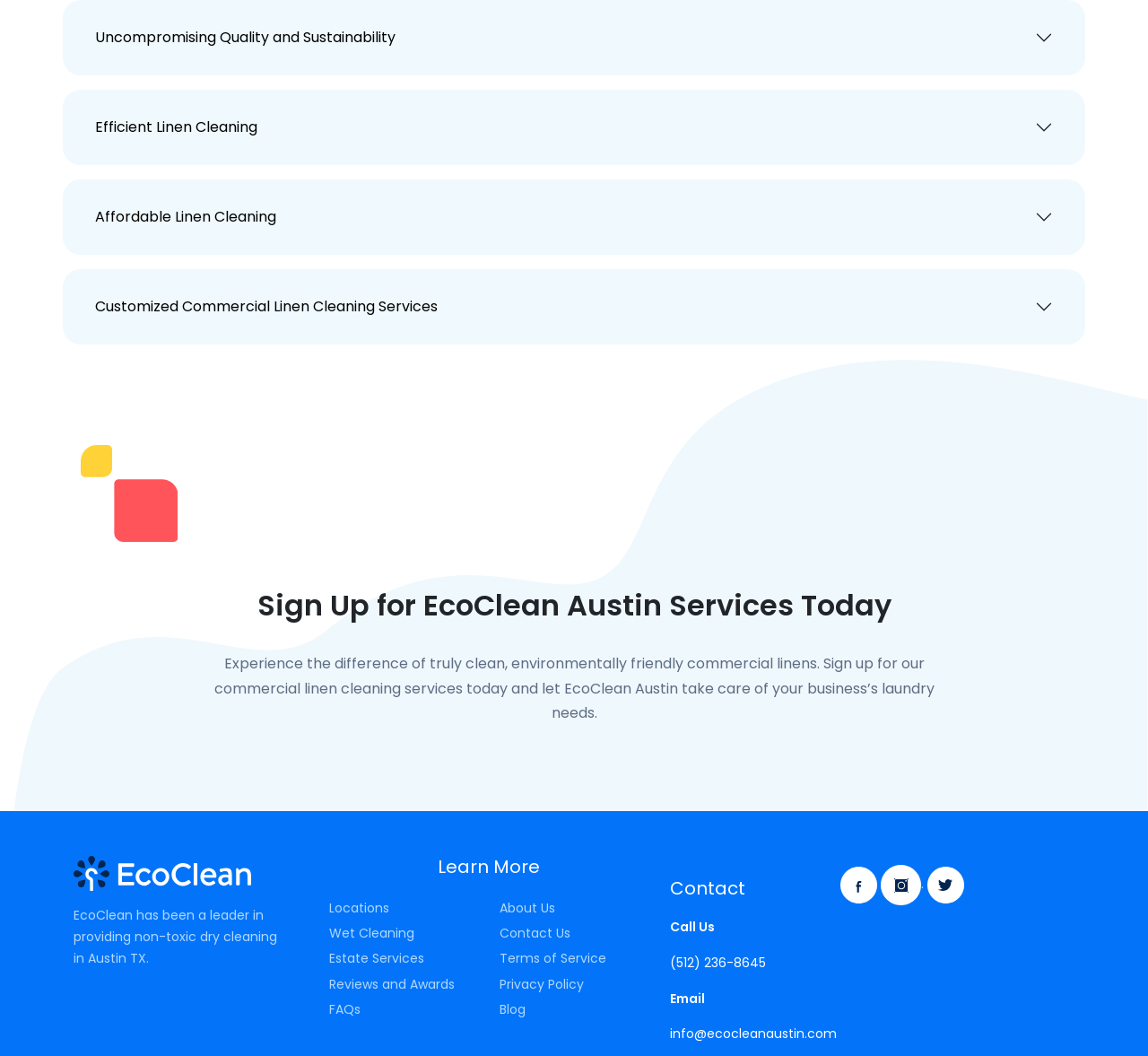Give a one-word or short phrase answer to the question: 
What is the location of EcoClean Austin?

Austin TX